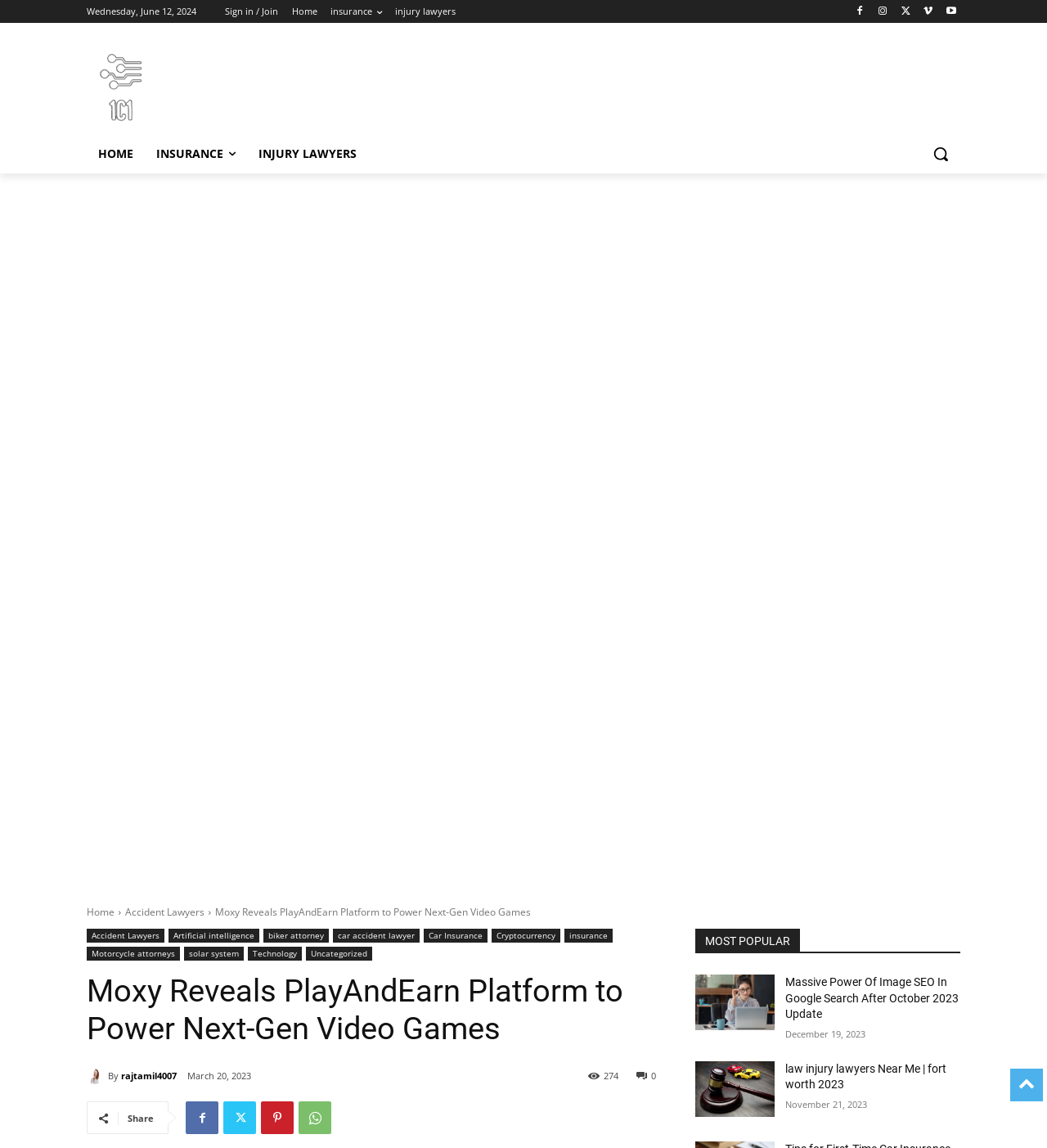Using the details from the image, please elaborate on the following question: What type of content is displayed in the 'MOST POPULAR' section?

I determined the type of content in the 'MOST POPULAR' section by examining the layout and design of the webpage. The section is titled 'MOST POPULAR' and displays a list of links with descriptive text, which suggests that it is showcasing popular articles or content from the website.